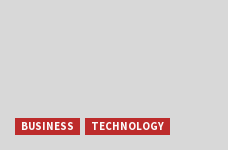What is the purpose of the buttons?
Based on the image, give a one-word or short phrase answer.

Guide users to content